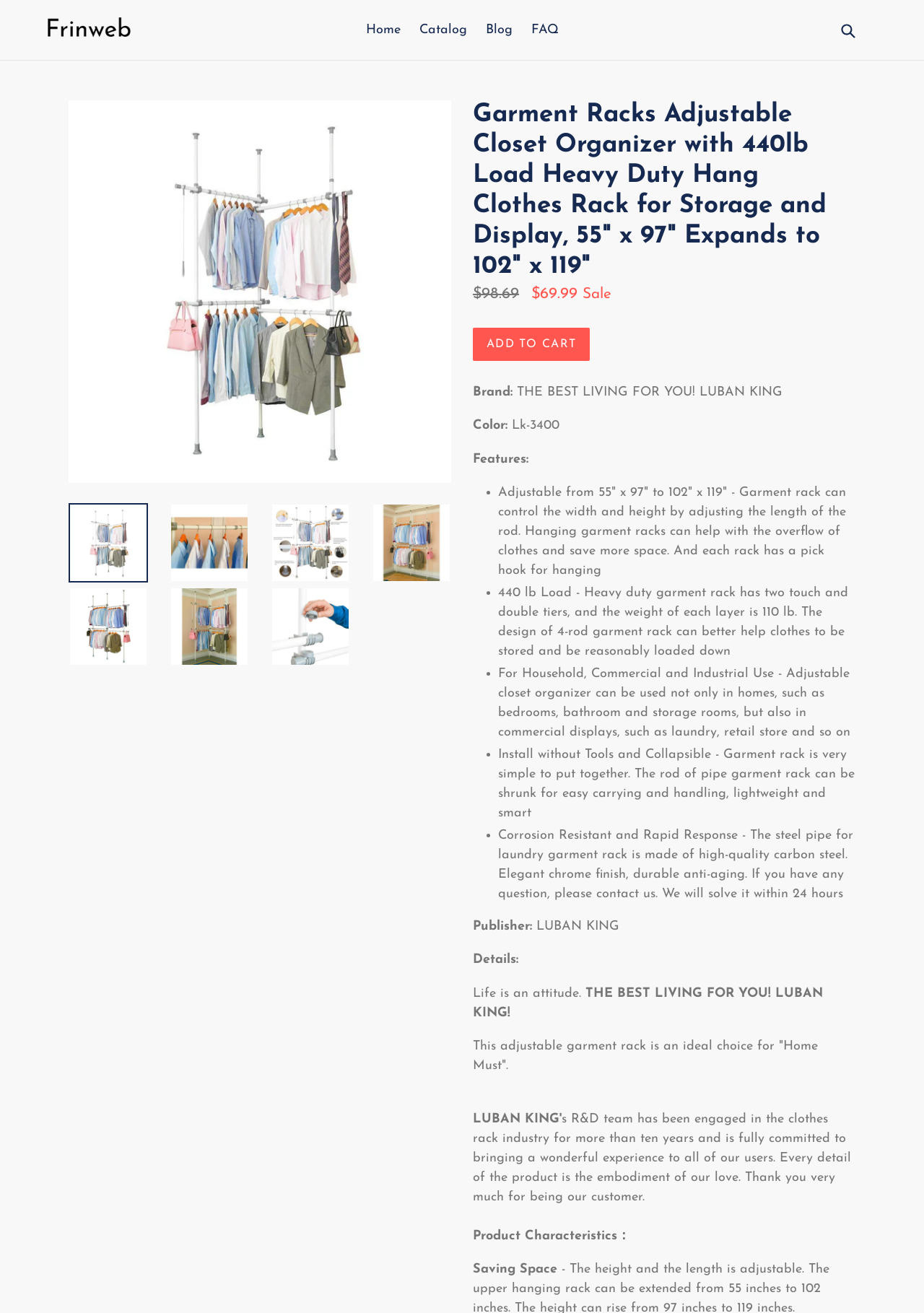Observe the image and answer the following question in detail: What is the price of the garment rack?

The price of the garment rack can be found in the product details section, where it is listed as 'Regular price: $98.69' with a strike-through, indicating a discount. The current price is listed as '$69.99'.